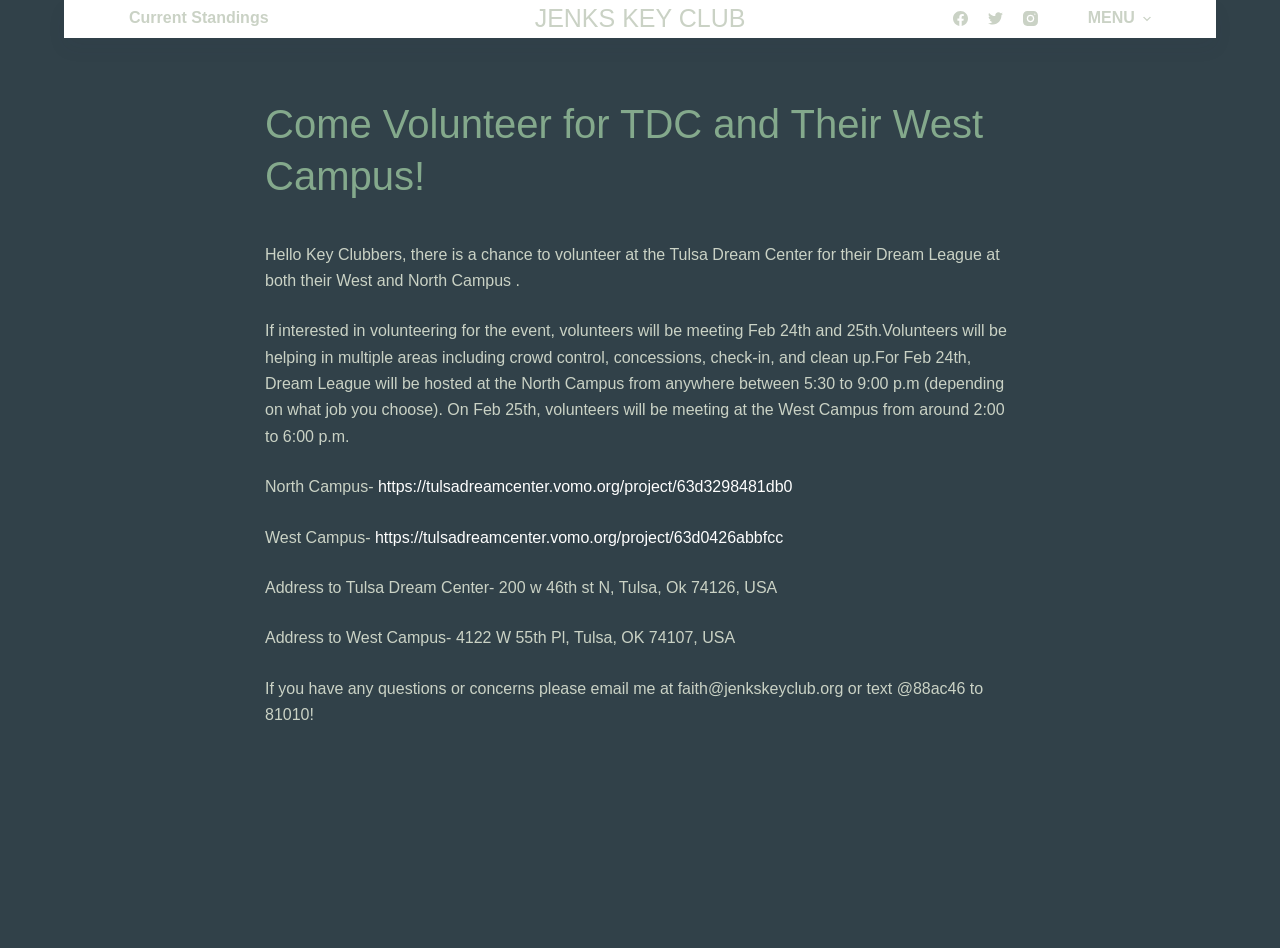Provide the bounding box coordinates of the HTML element this sentence describes: "Current Standings". The bounding box coordinates consist of four float numbers between 0 and 1, i.e., [left, top, right, bottom].

[0.077, 0.0, 0.233, 0.04]